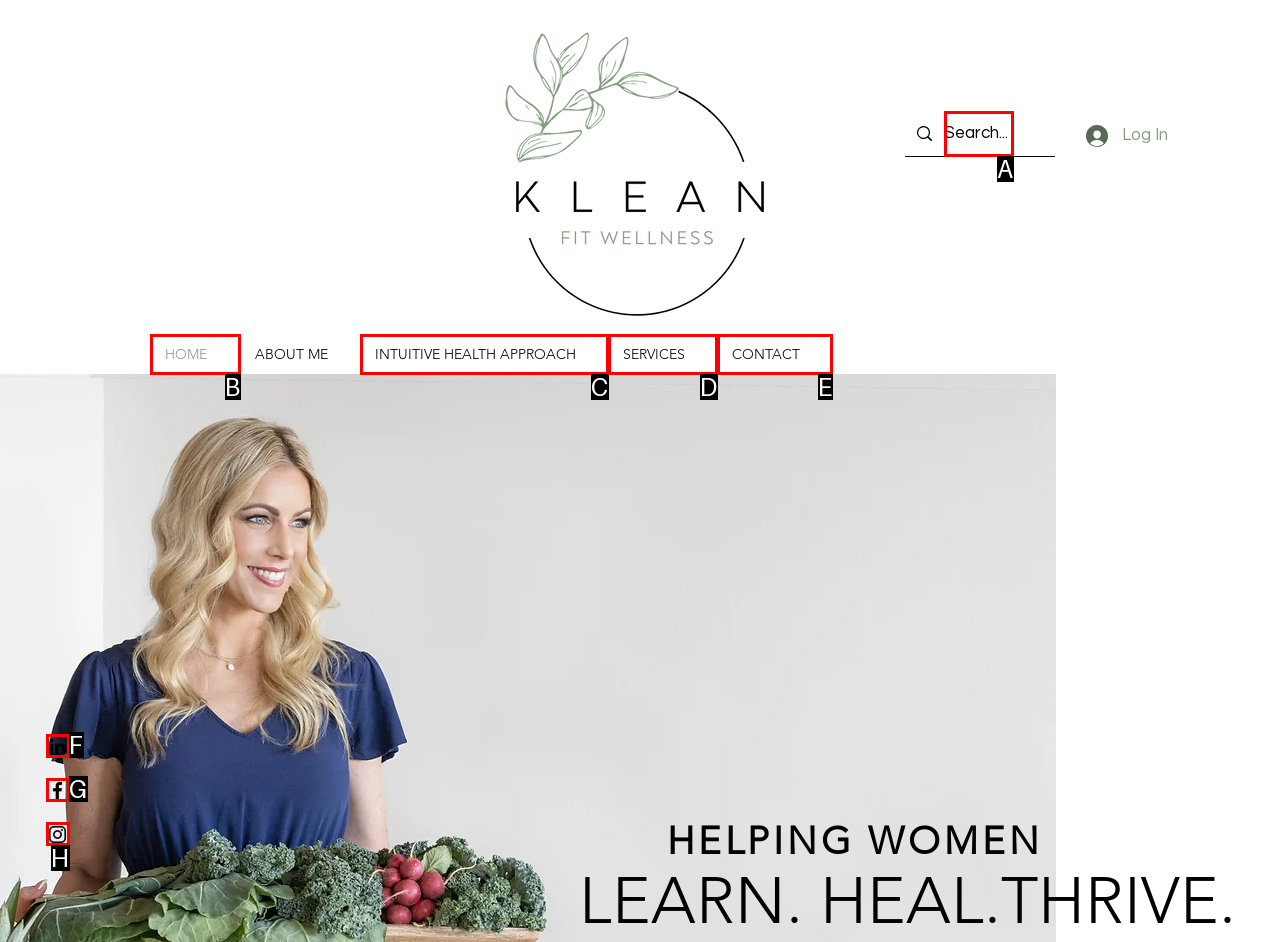Identify the letter corresponding to the UI element that matches this description: aria-label="Instagram"
Answer using only the letter from the provided options.

H